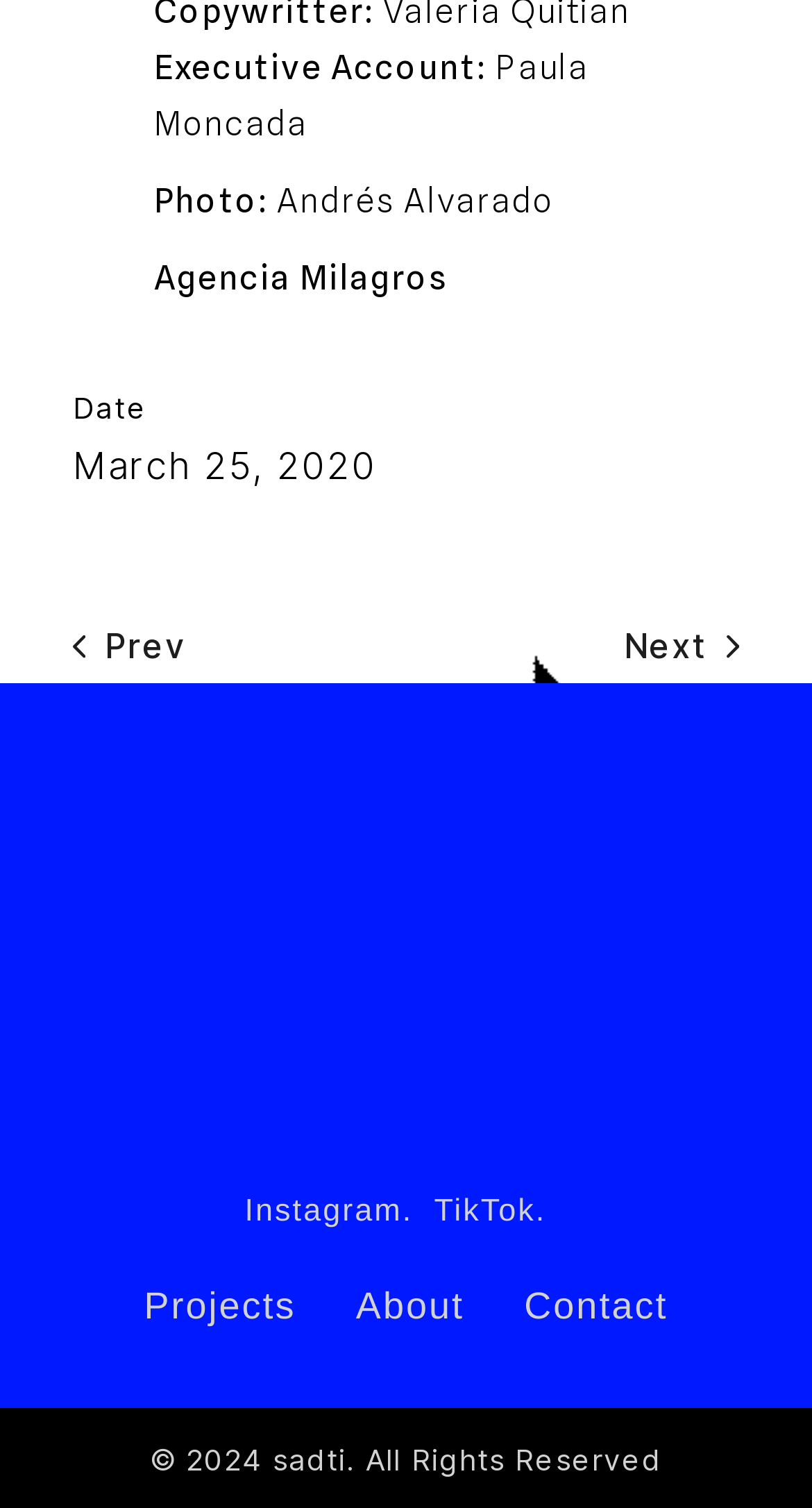From the details in the image, provide a thorough response to the question: What is the name of the agency mentioned?

The agency name is mentioned in the top section of the webpage, below the executive account information.